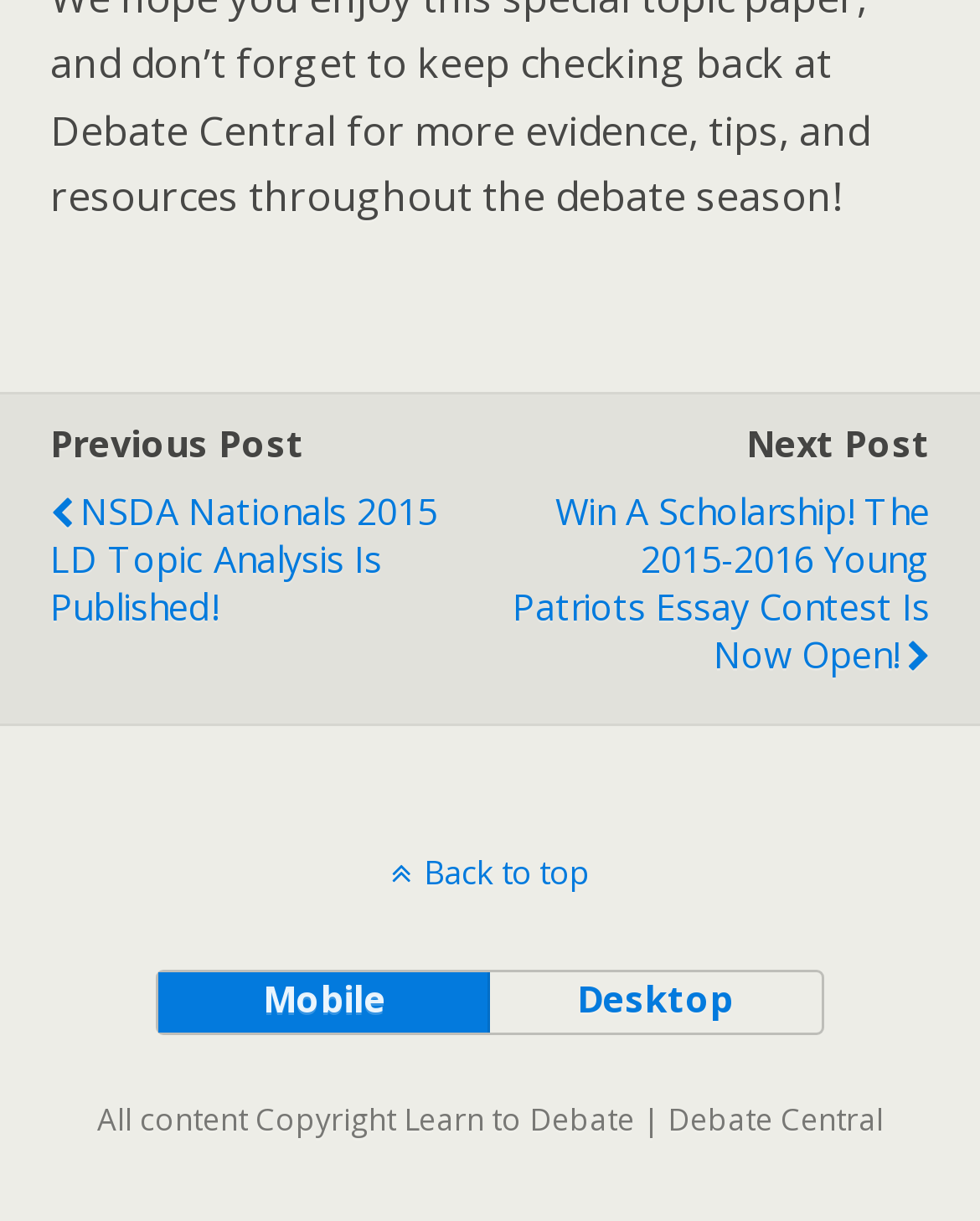Provide a single word or phrase answer to the question: 
What is the text of the first link?

NSDA Nationals 2015 LD Topic Analysis Is Published!